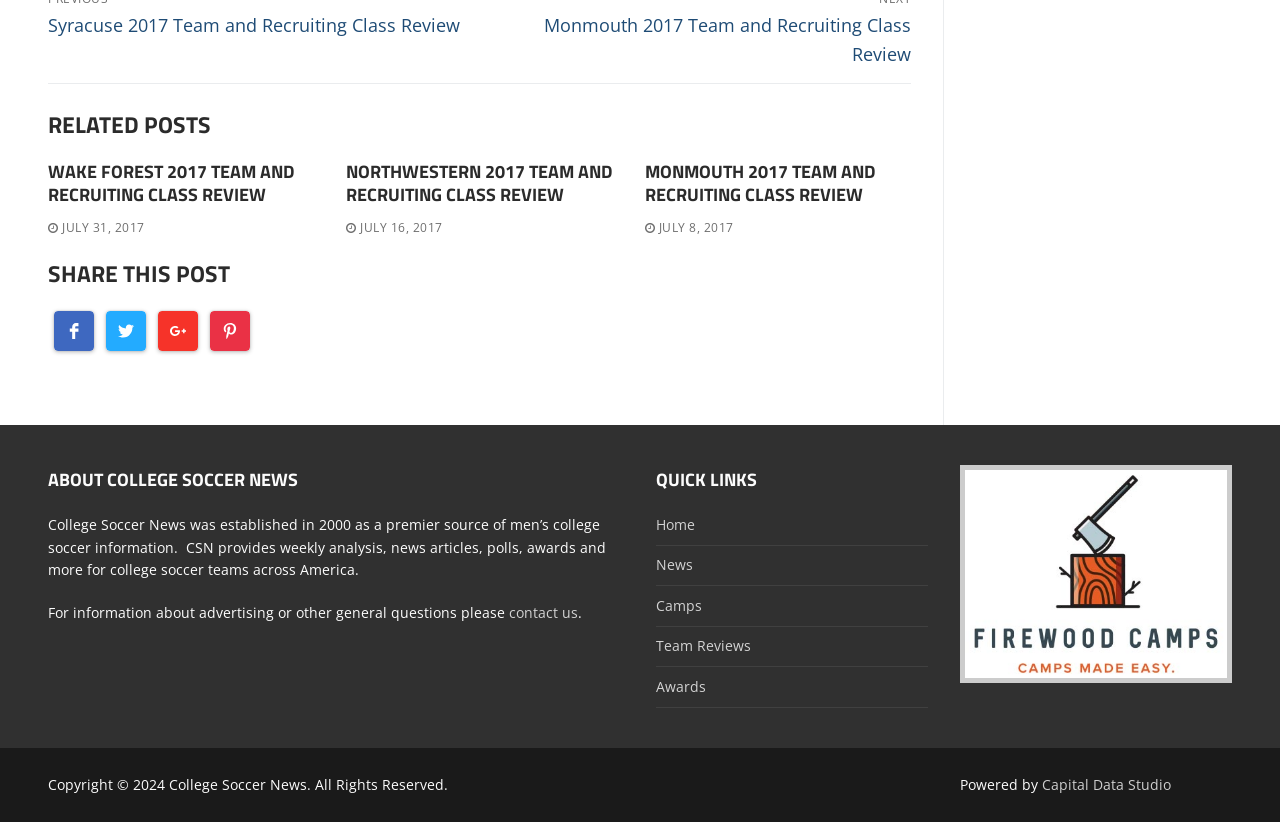Provide a single word or phrase to answer the given question: 
What are the quick links available on the webpage?

Home, News, Camps, Team Reviews, Awards